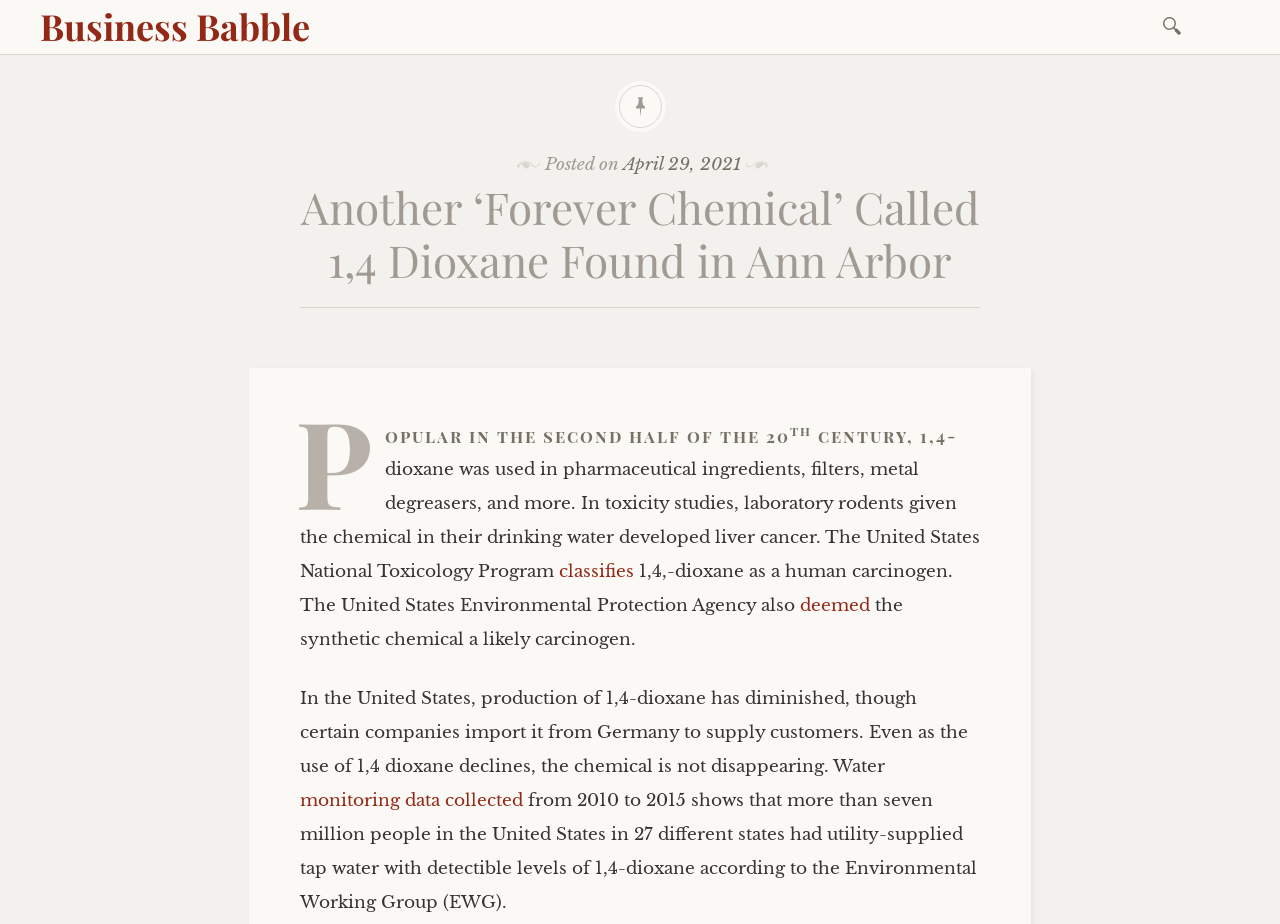What type of cancer did laboratory rodents develop?
Based on the visual content, answer with a single word or a brief phrase.

liver cancer